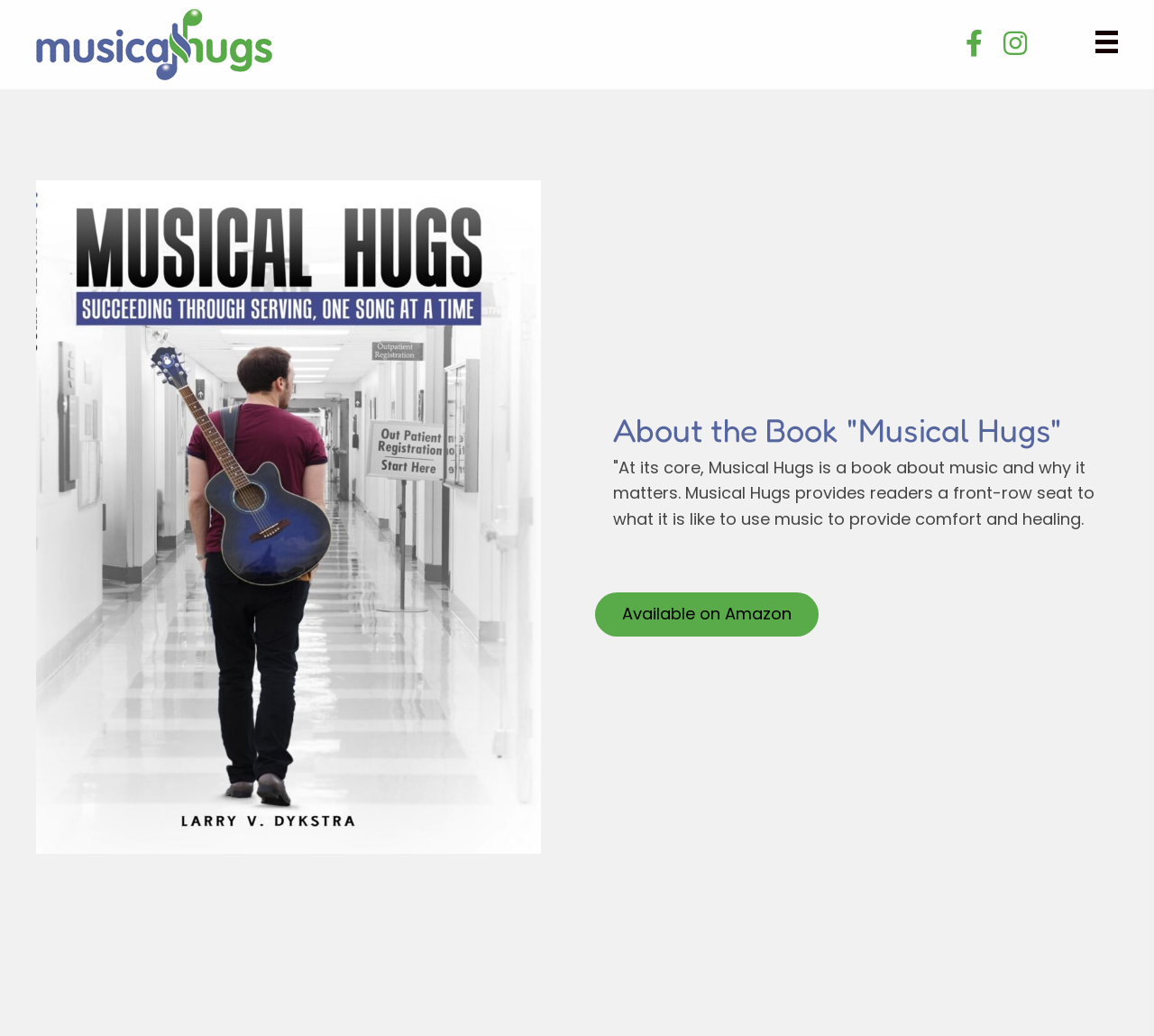Given the description of a UI element: "Available on Amazon", identify the bounding box coordinates of the matching element in the webpage screenshot.

[0.516, 0.572, 0.709, 0.614]